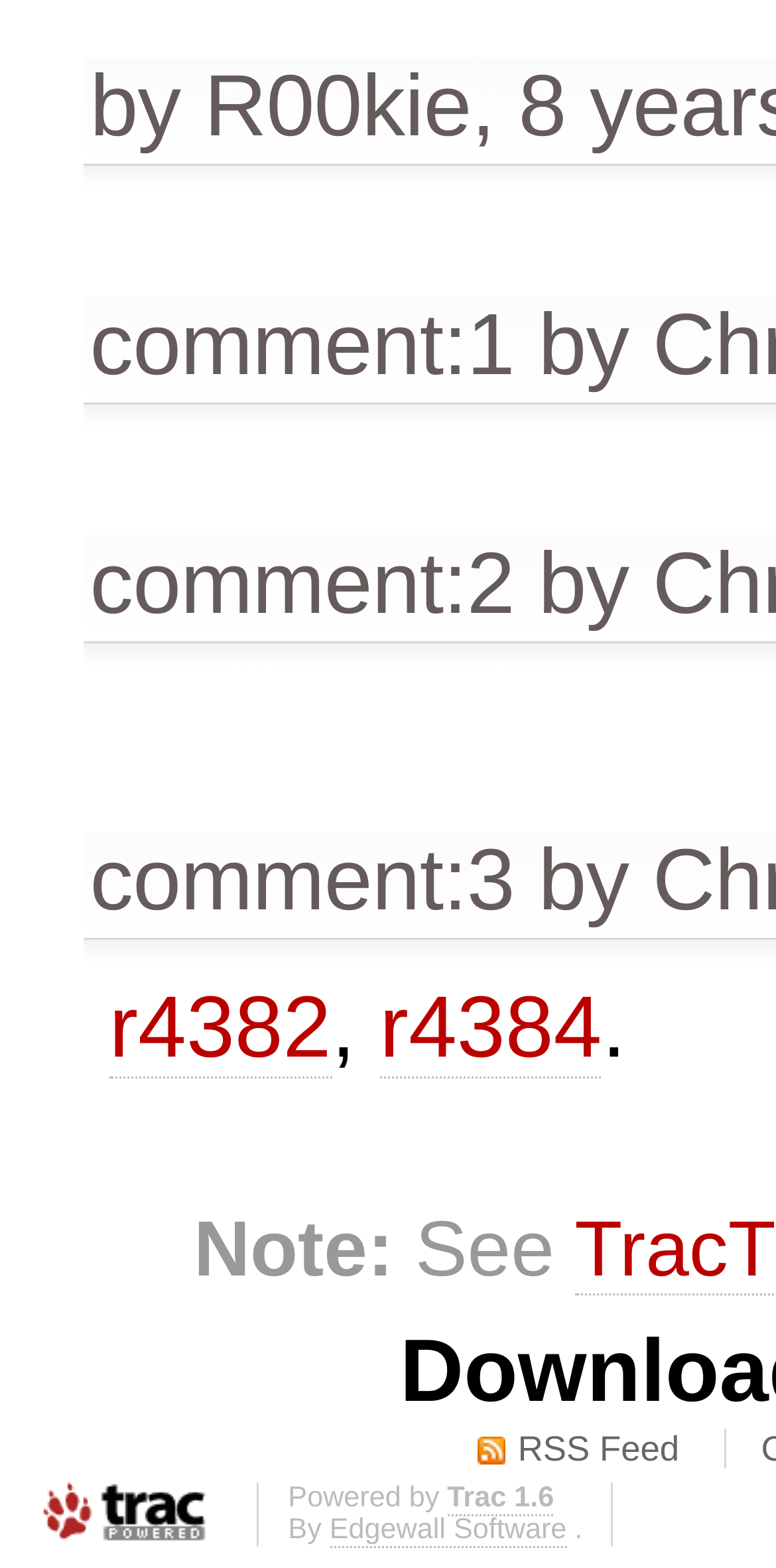Please mark the clickable region by giving the bounding box coordinates needed to complete this instruction: "visit RSS Feed".

[0.616, 0.912, 0.875, 0.939]